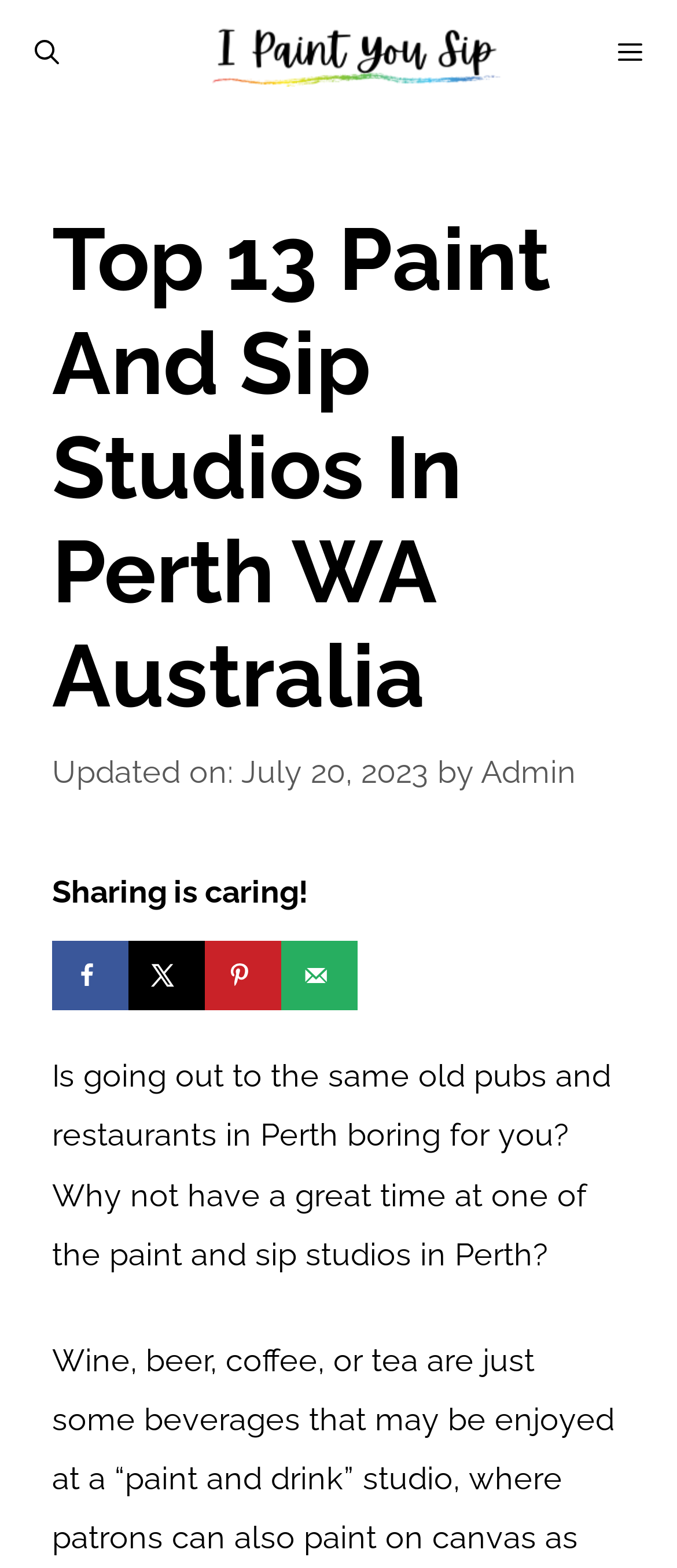Please identify the bounding box coordinates of the element I need to click to follow this instruction: "Visit the 'I Paint You Sip' website".

[0.312, 0.0, 0.739, 0.066]